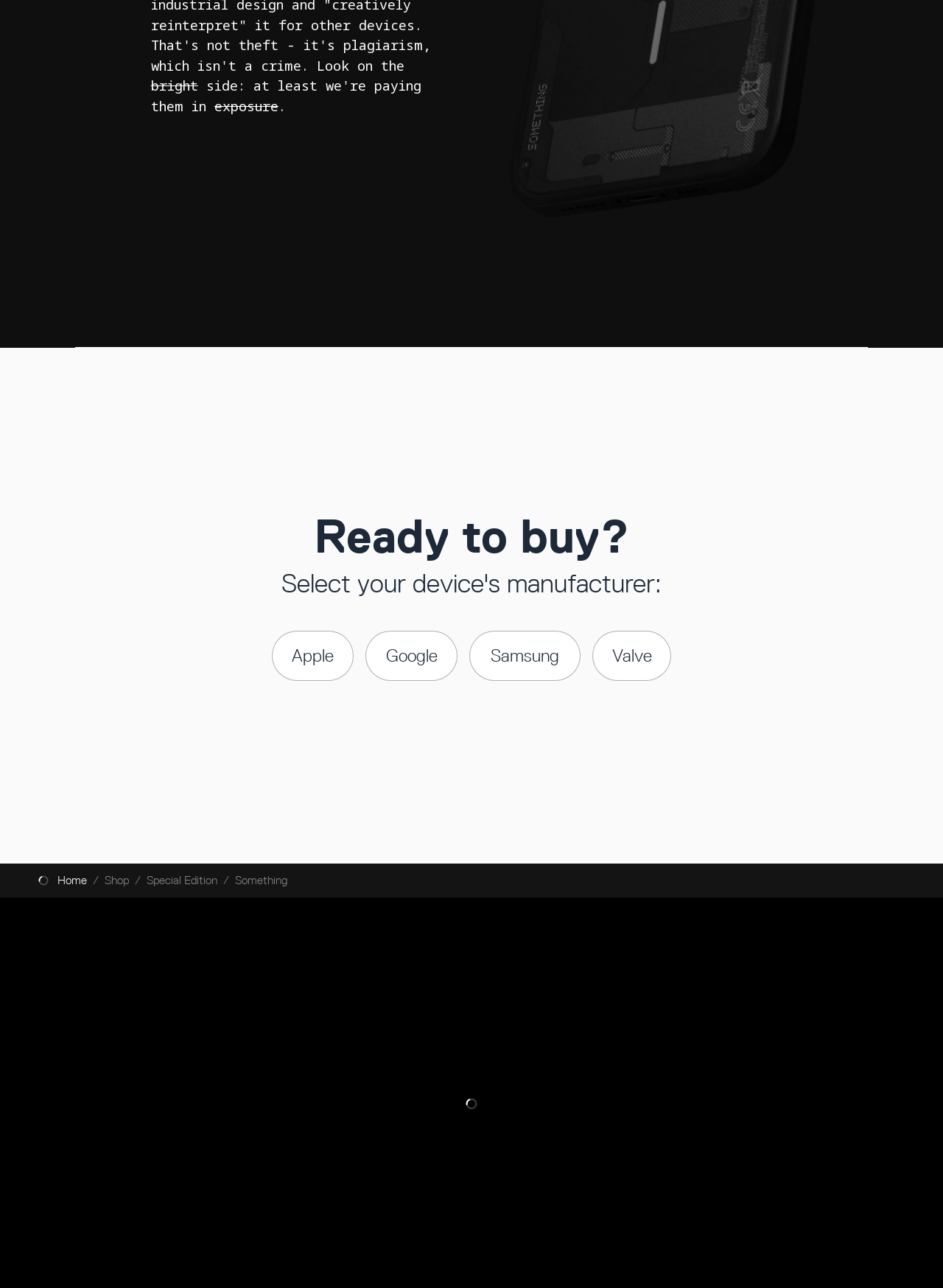What is the text above the radio buttons?
Answer briefly with a single word or phrase based on the image.

Select your device's manufacturer: